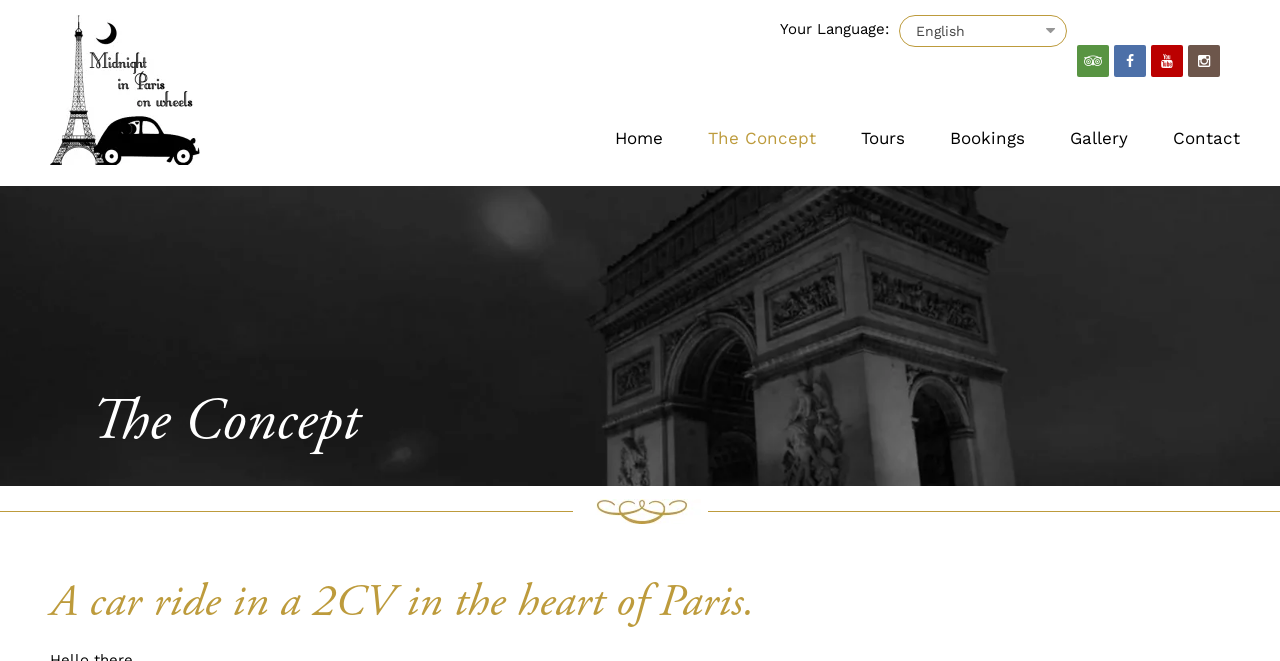Give a short answer using one word or phrase for the question:
How many navigation links are there?

6